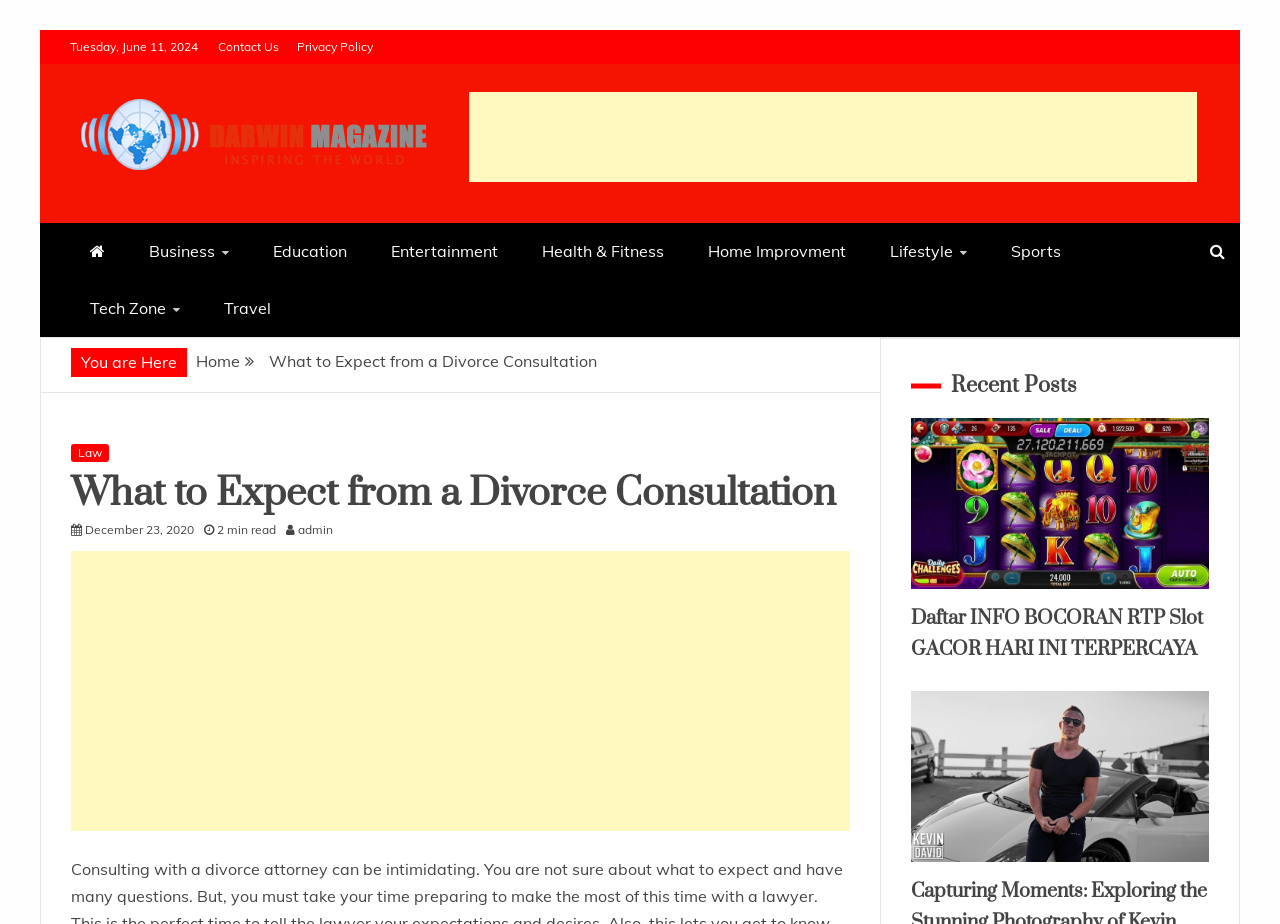Can you find the bounding box coordinates for the element to click on to achieve the instruction: "Read the article about Law"?

[0.055, 0.481, 0.085, 0.5]